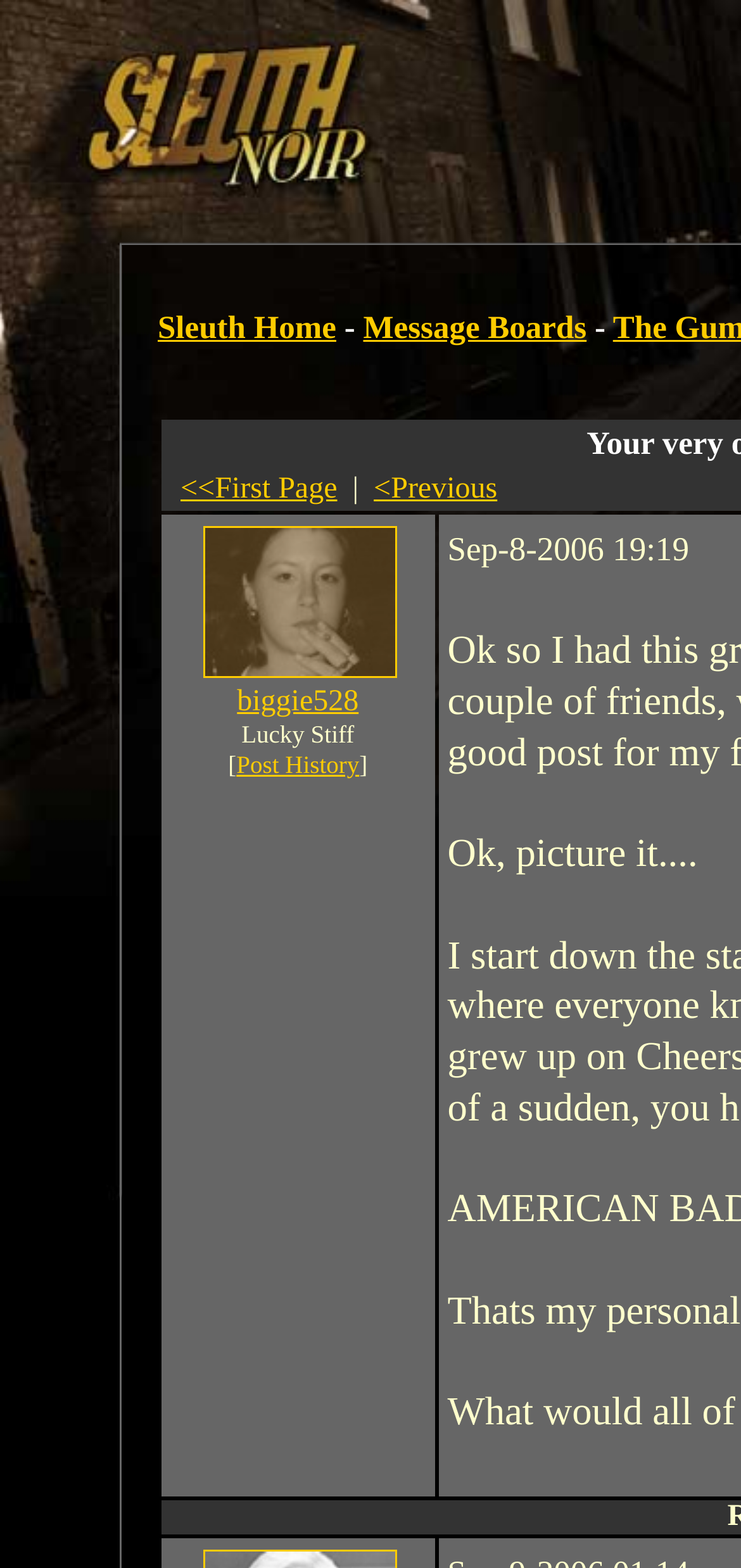Use a single word or phrase to answer the question:
How many images are on the page?

3